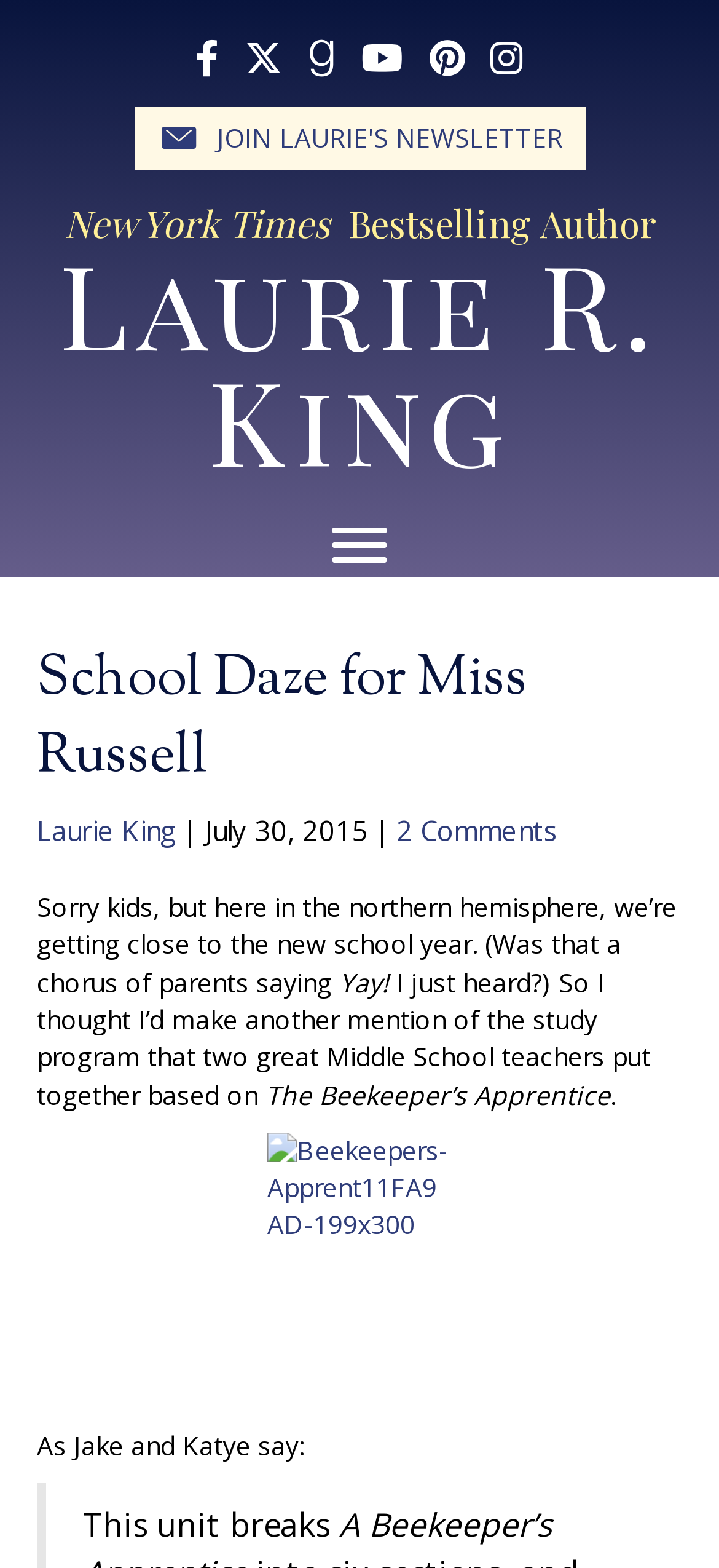Identify and generate the primary title of the webpage.

Laurie R. King